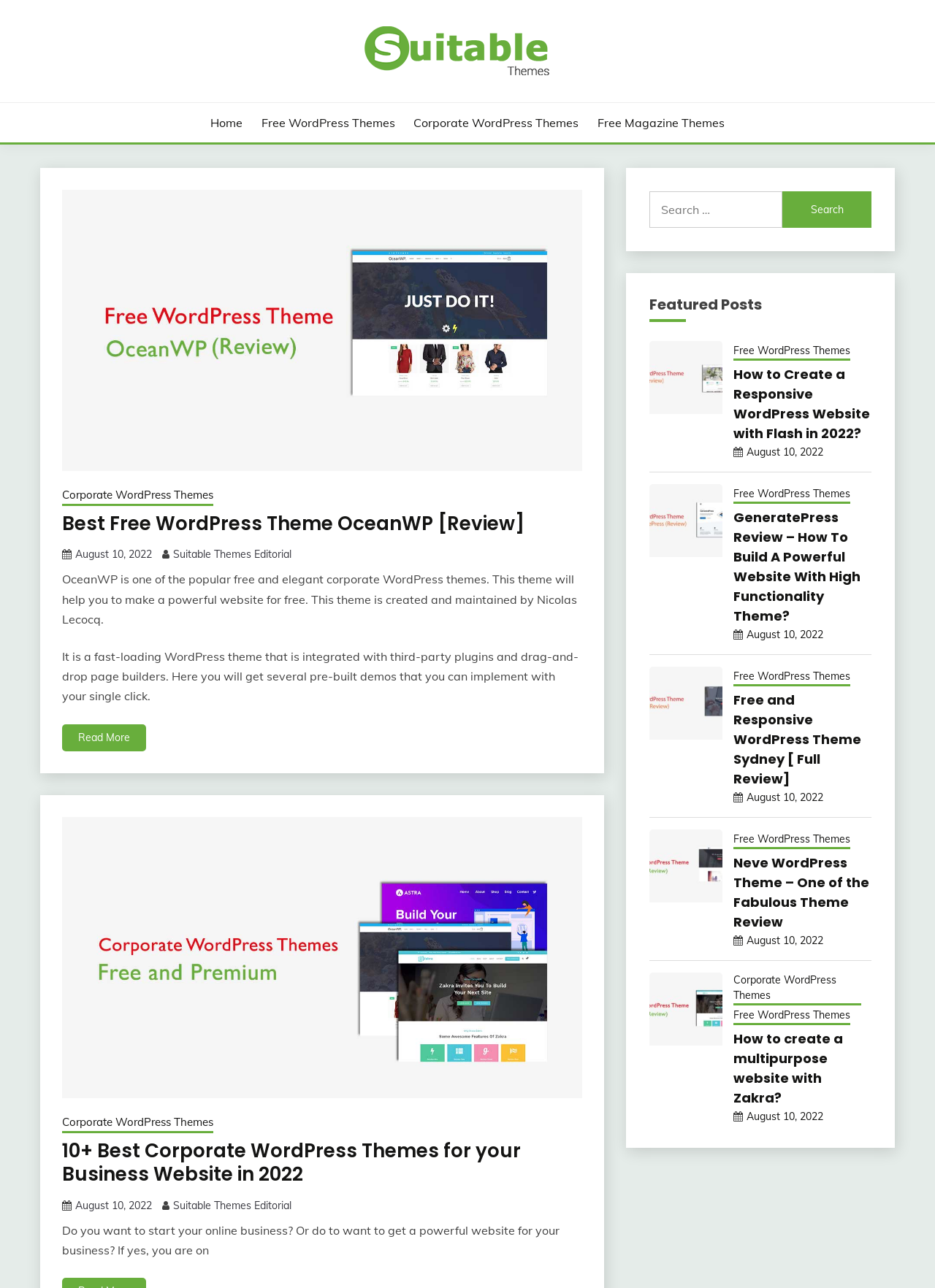Identify the bounding box coordinates for the UI element described by the following text: "Where the studio is". Provide the coordinates as four float numbers between 0 and 1, in the format [left, top, right, bottom].

None